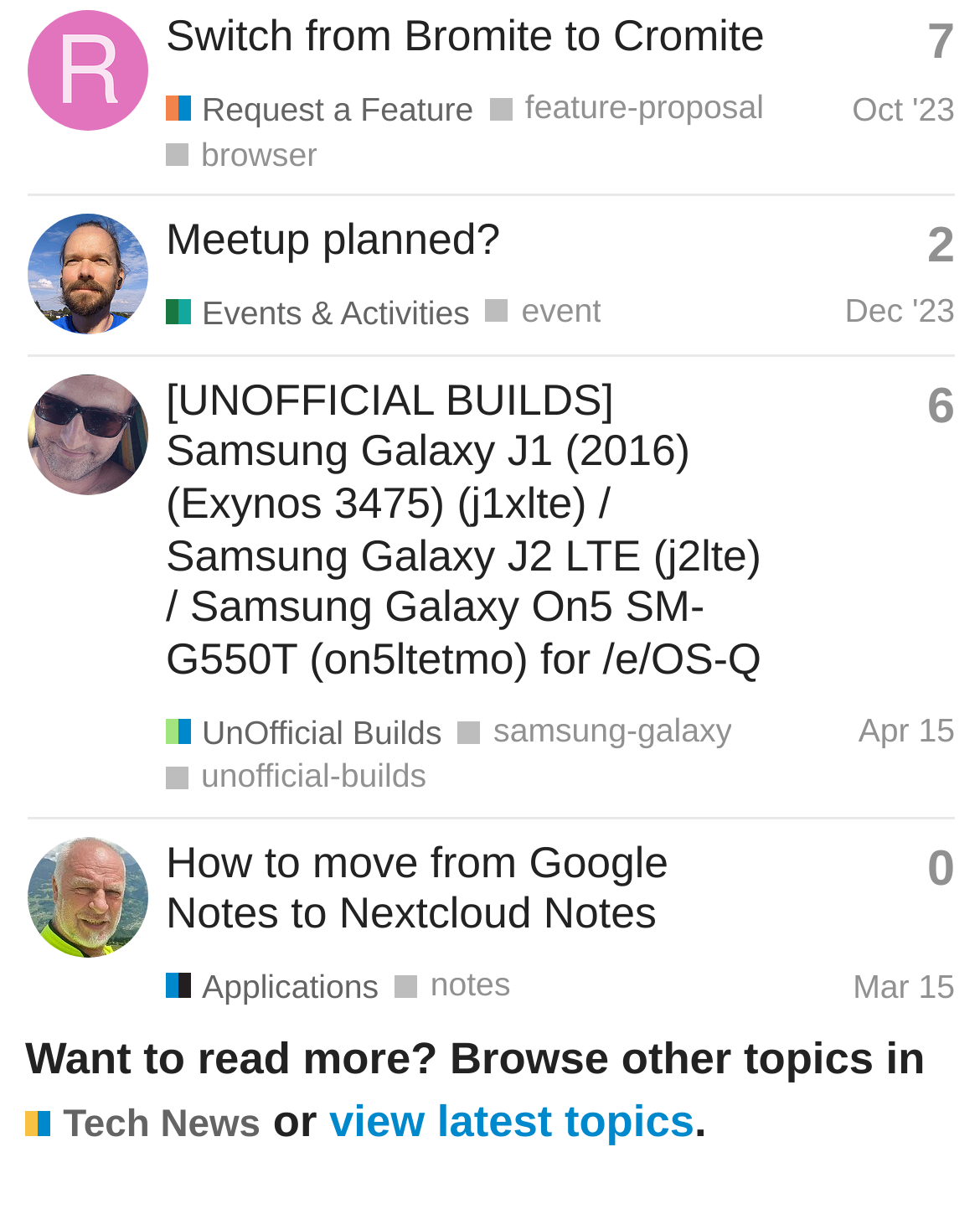Identify the bounding box coordinates of the element to click to follow this instruction: 'Read about Meetup planned?'. Ensure the coordinates are four float values between 0 and 1, provided as [left, top, right, bottom].

[0.169, 0.176, 0.51, 0.218]